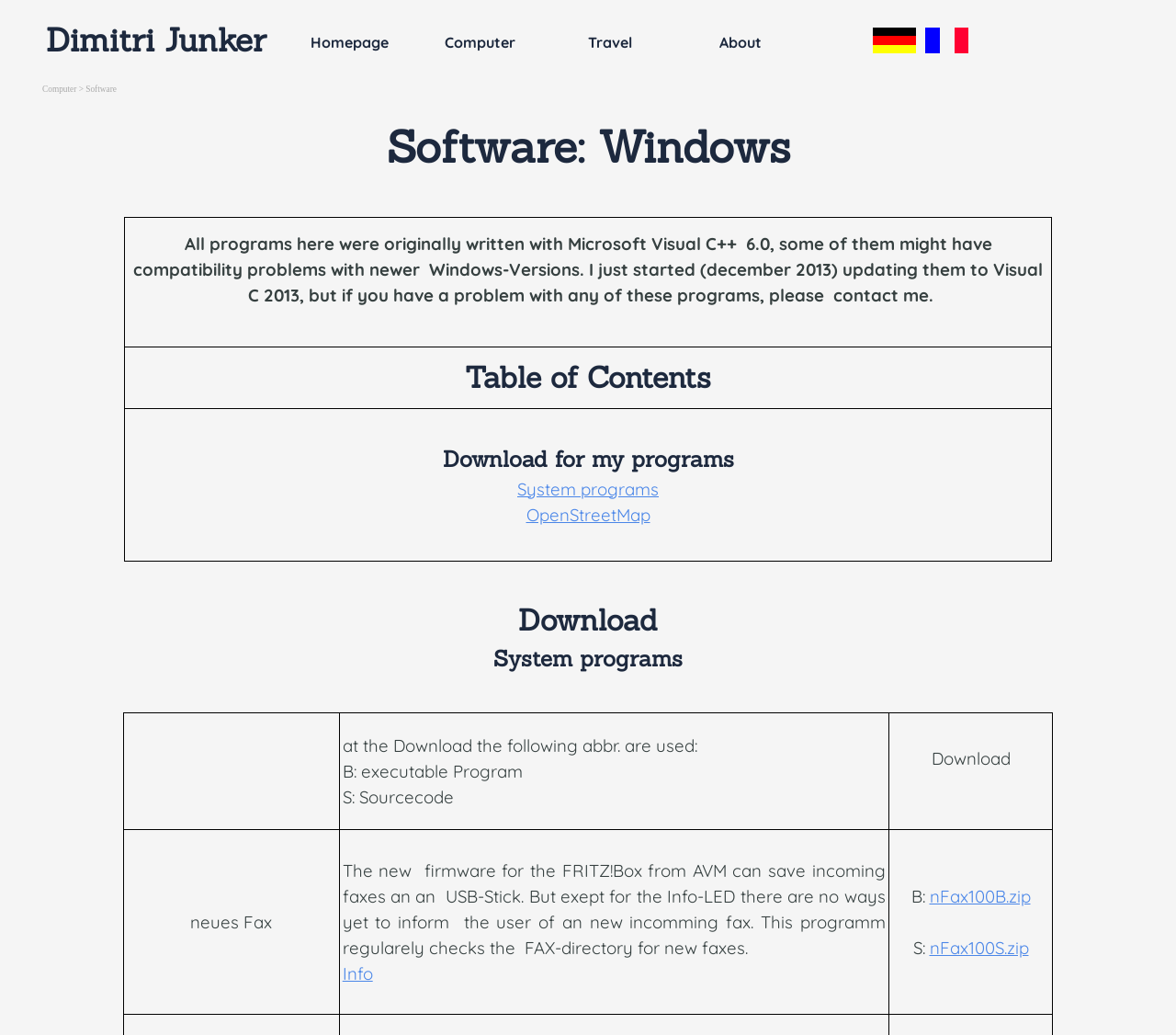Find the bounding box coordinates of the element I should click to carry out the following instruction: "Download nFax100B.zip".

[0.79, 0.855, 0.876, 0.876]